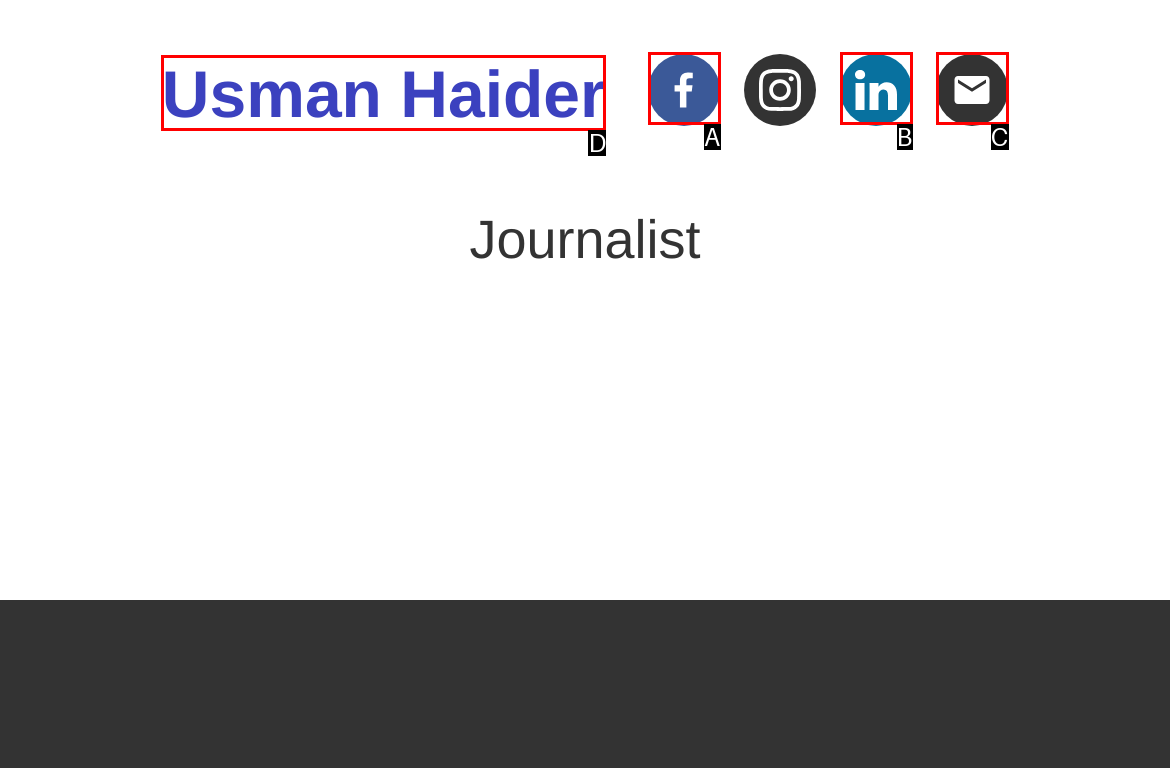Select the HTML element that best fits the description: Usman Haider
Respond with the letter of the correct option from the choices given.

D